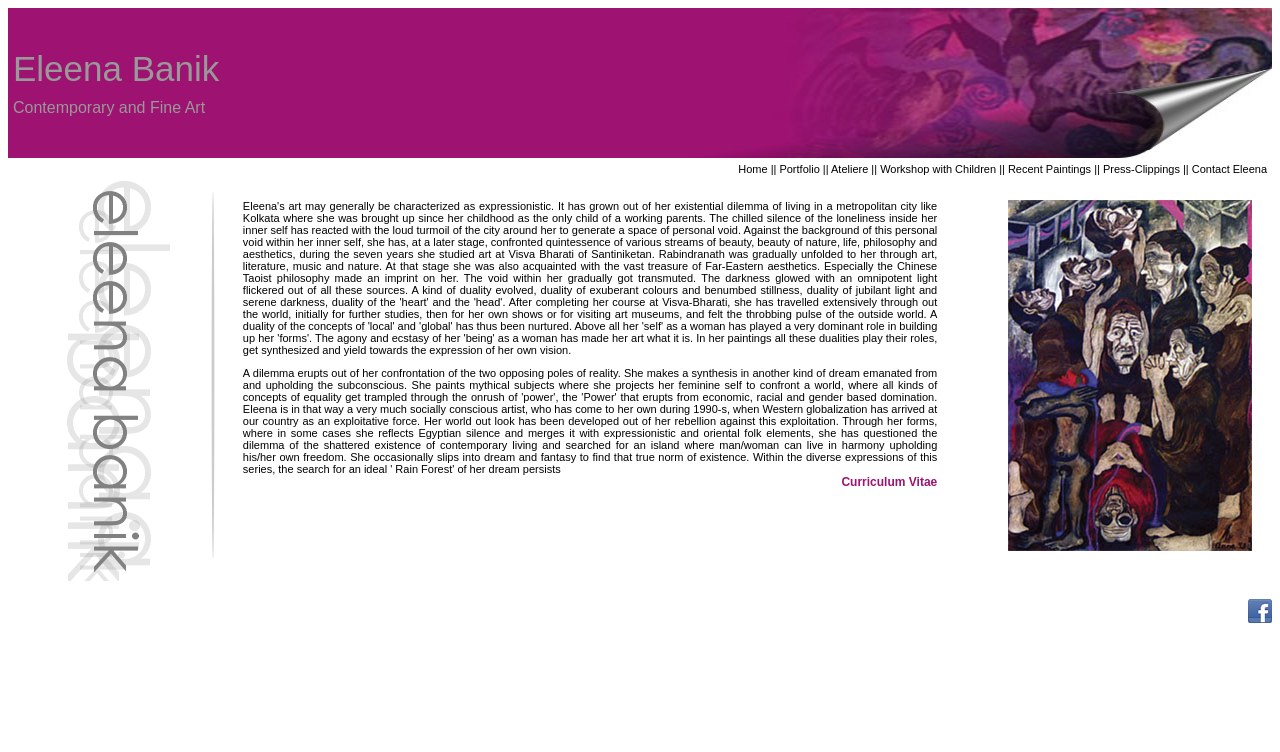Please identify the bounding box coordinates of the area that needs to be clicked to follow this instruction: "Check Eleena's Curriculum Vitae".

[0.657, 0.632, 0.732, 0.65]